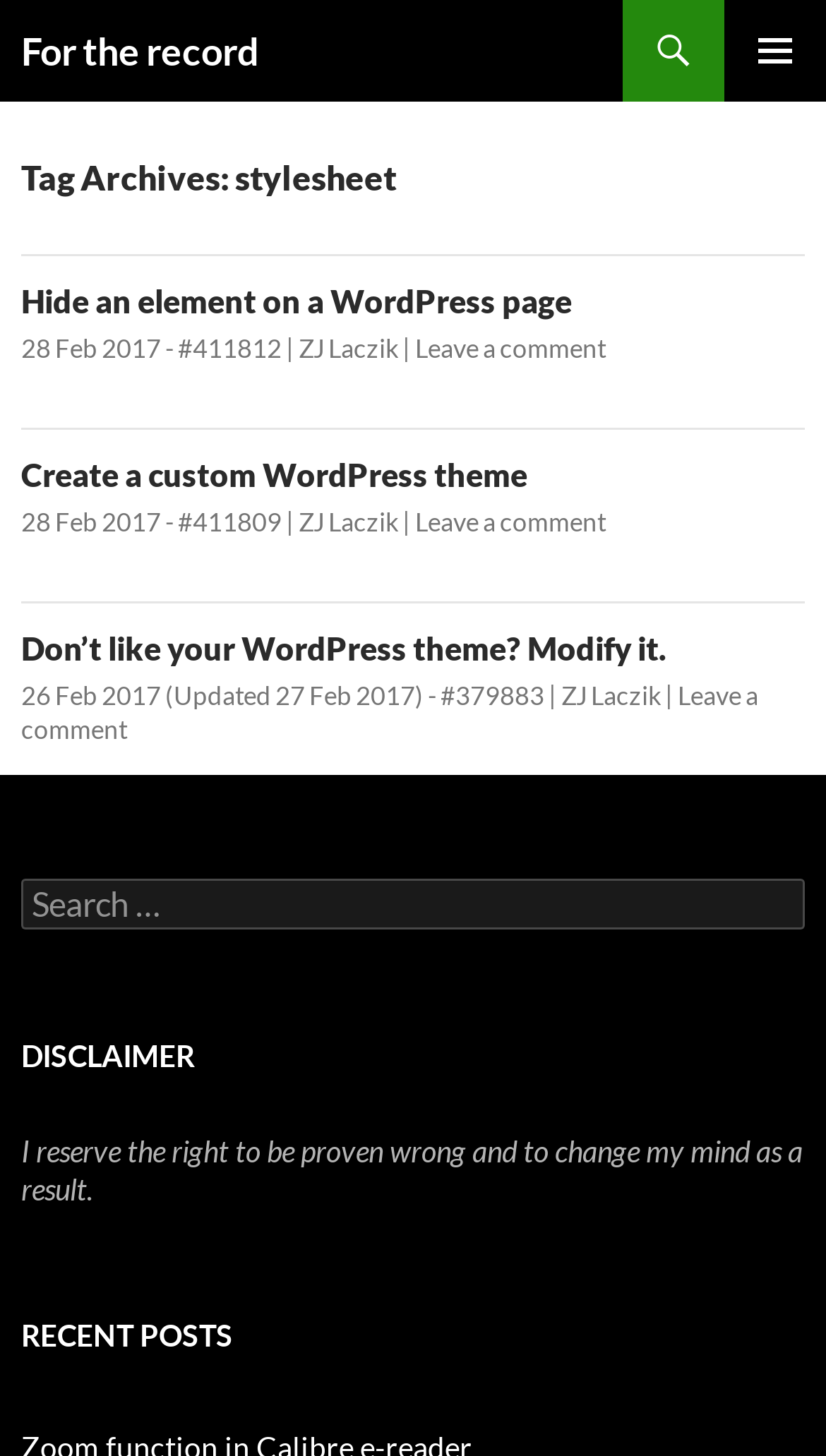Indicate the bounding box coordinates of the clickable region to achieve the following instruction: "Click on the PRIMARY MENU button."

[0.877, 0.0, 1.0, 0.07]